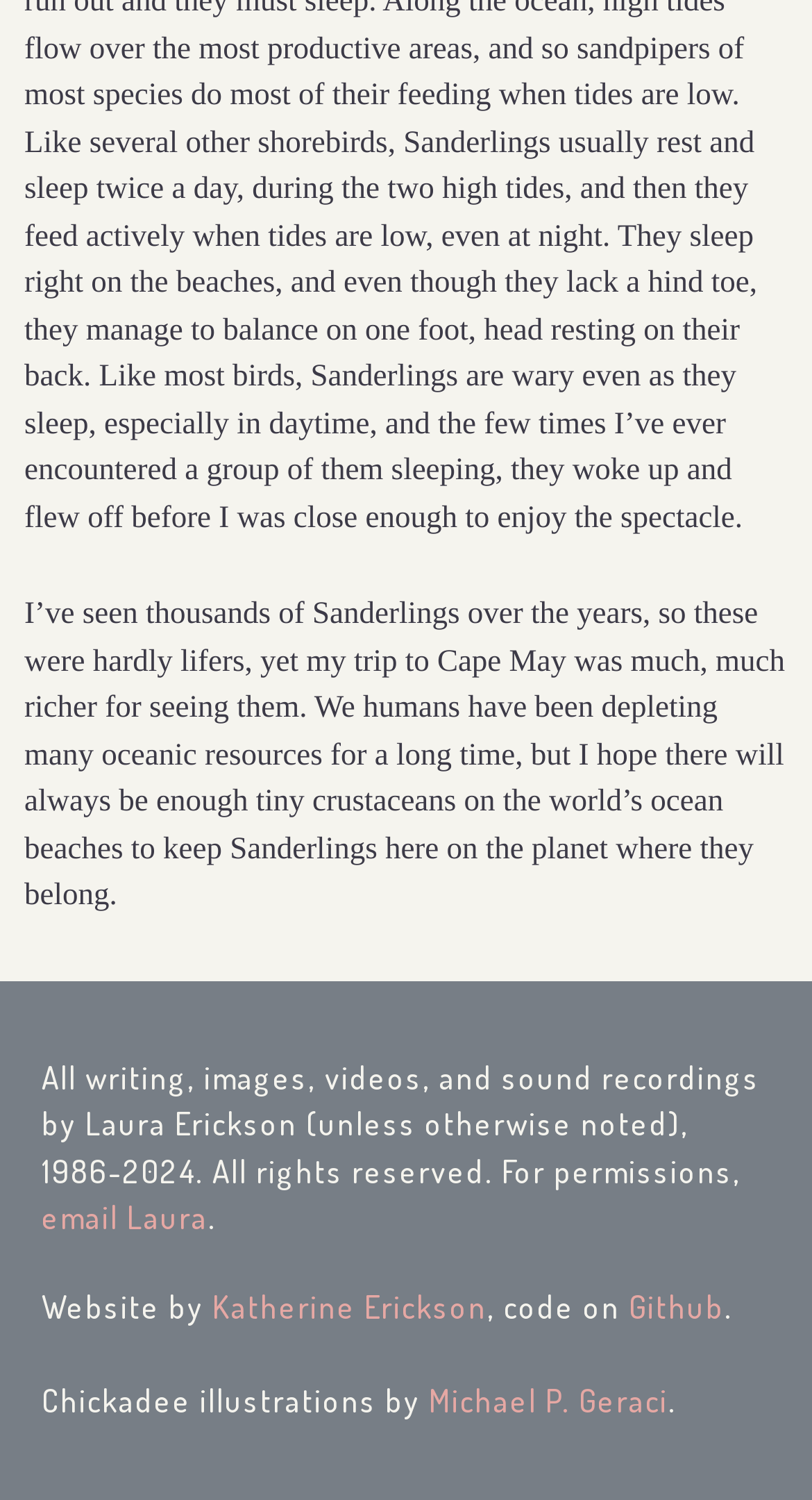Highlight the bounding box of the UI element that corresponds to this description: "Main Menu".

None